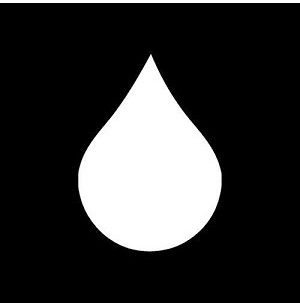Thoroughly describe what you see in the image.

The image features a minimalist design of a white drop-shaped icon set against a stark black background. This icon can symbolize various concepts, such as water, liquid, or even a droplet of oil. The simplicity of the design emphasizes the shape itself, drawing attention to its smooth curves and clean lines. It evokes notions of purity and essential resources, potentially being used in contexts related to hydration, cleanliness, or environmental themes. The strong contrast between the white and black enhances its visual impact, making it an effective graphic element for branding or informational purposes.